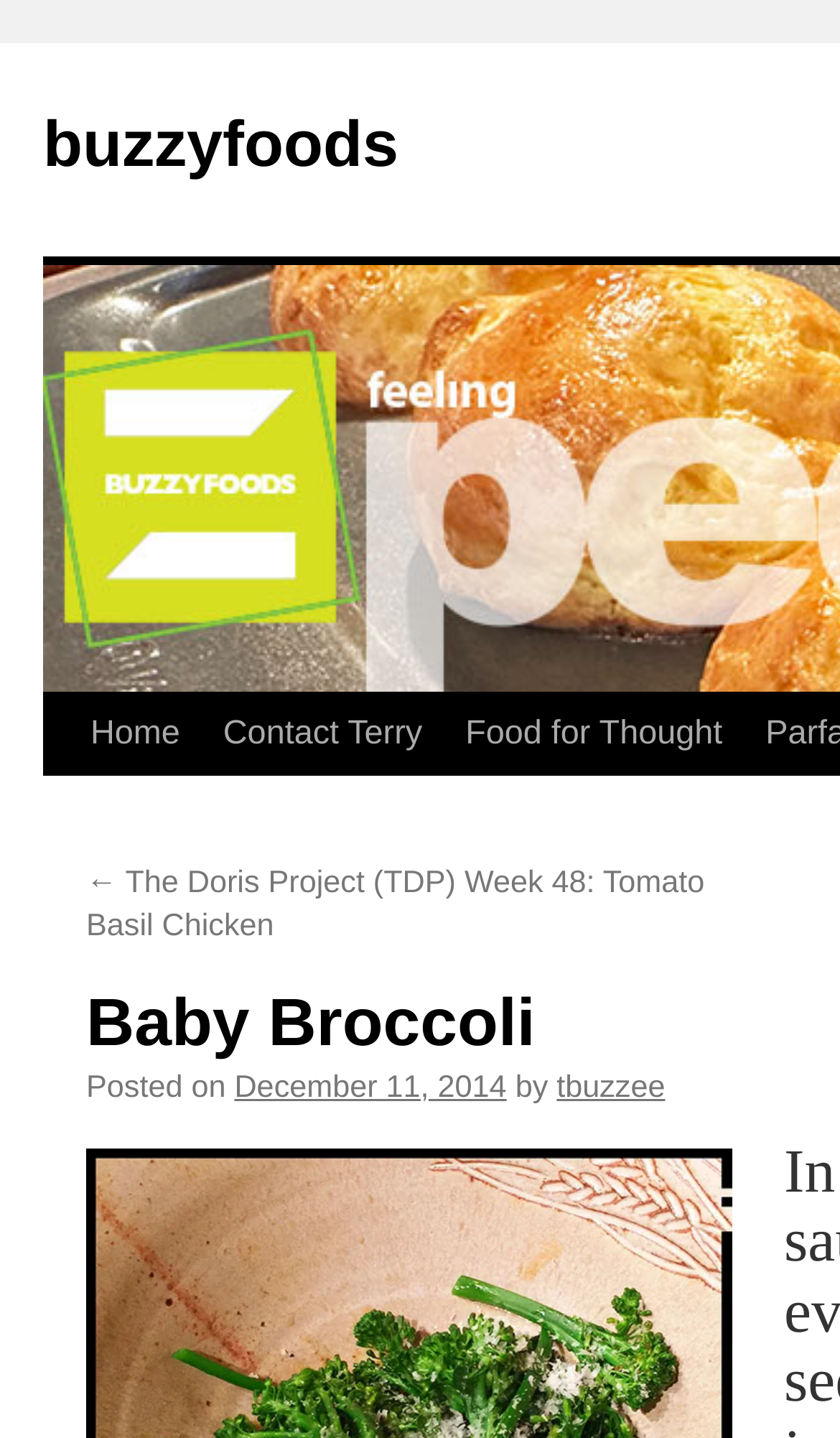What is the date of the posted article?
Based on the screenshot, give a detailed explanation to answer the question.

The date of the posted article can be found in the middle of the webpage, where it says 'Posted on December 11, 2014'. This date is likely the publication date of the article.